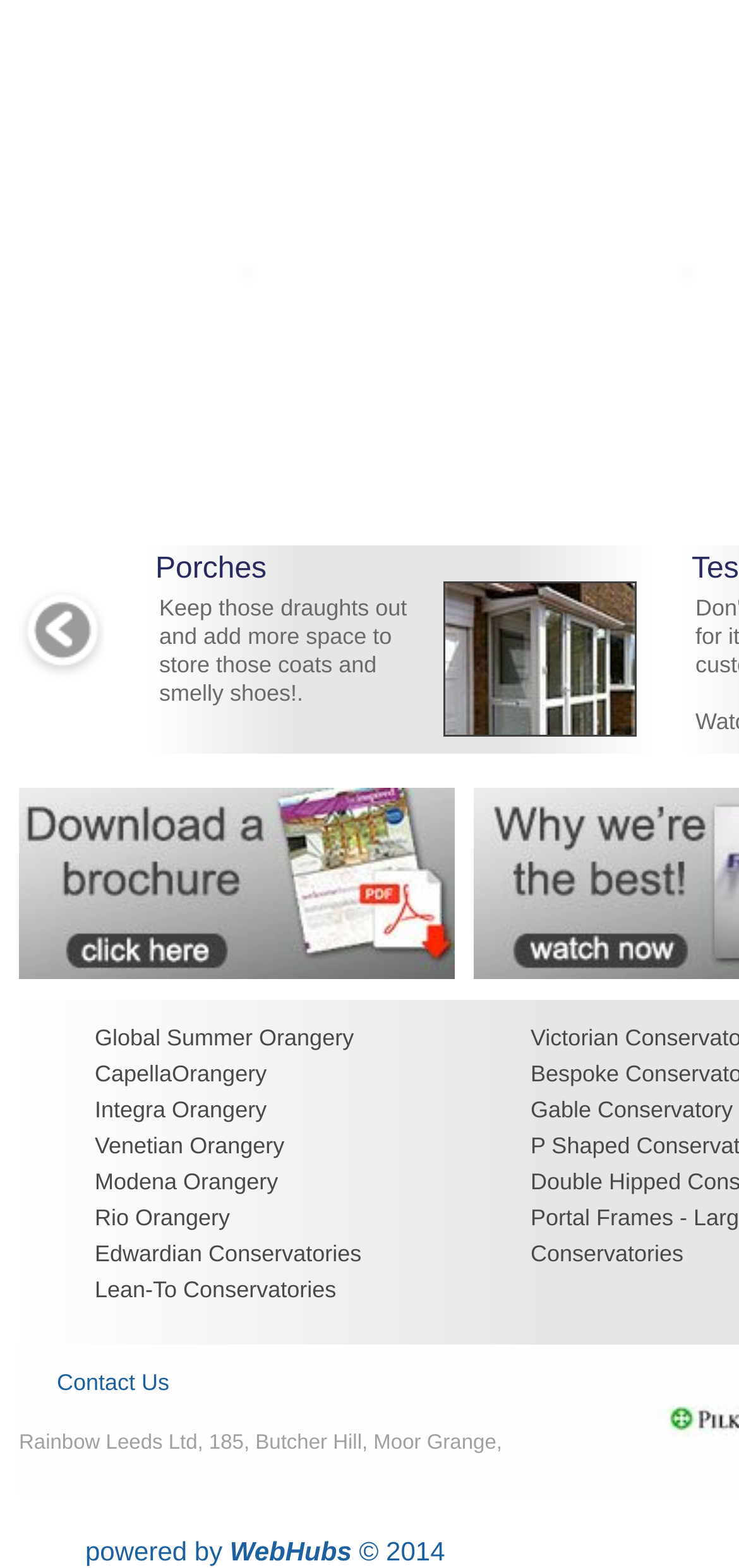Specify the bounding box coordinates (top-left x, top-left y, bottom-right x, bottom-right y) of the UI element in the screenshot that matches this description: Best VPN 2020Best internet protection

None